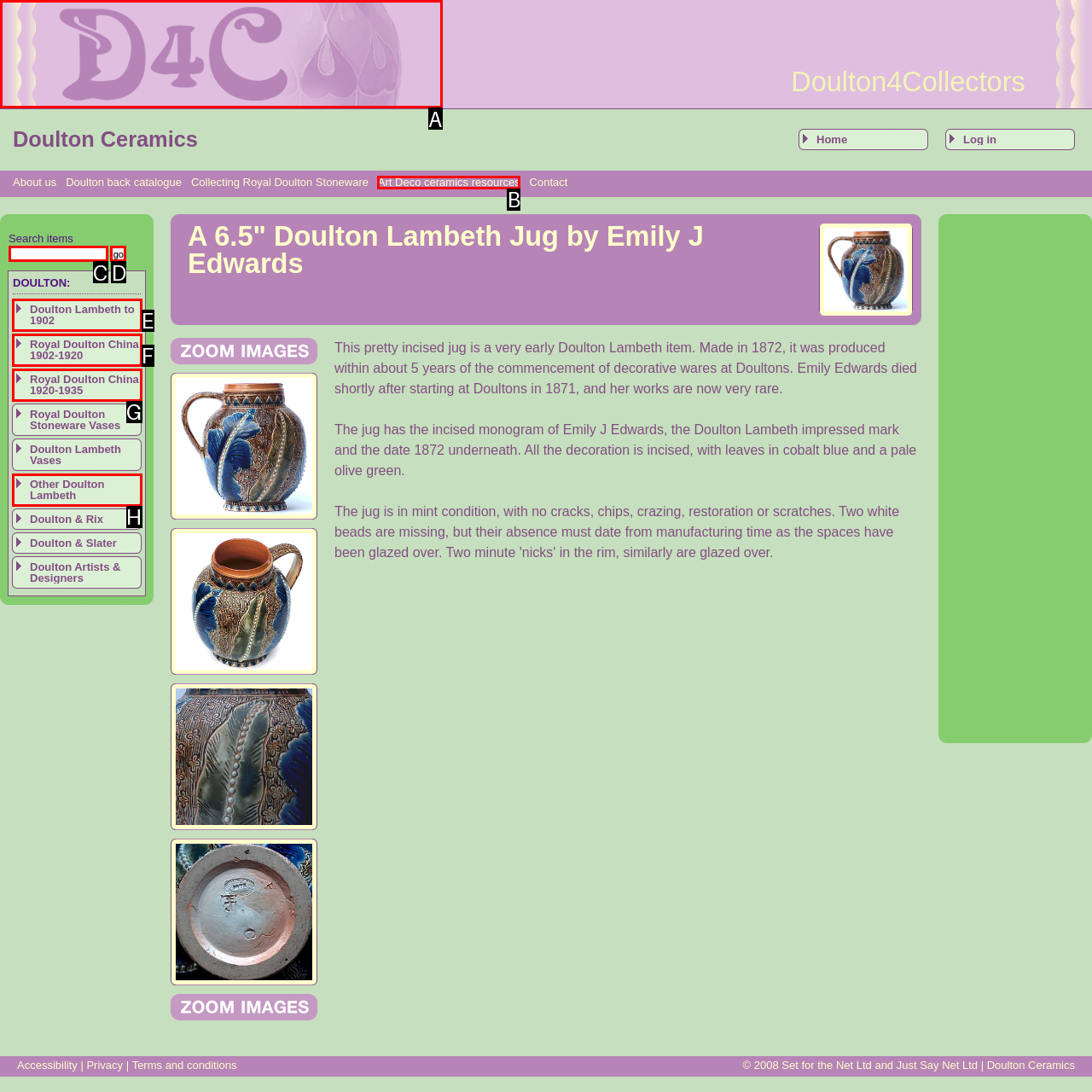Point out which HTML element you should click to fulfill the task: Click the company logo.
Provide the option's letter from the given choices.

A